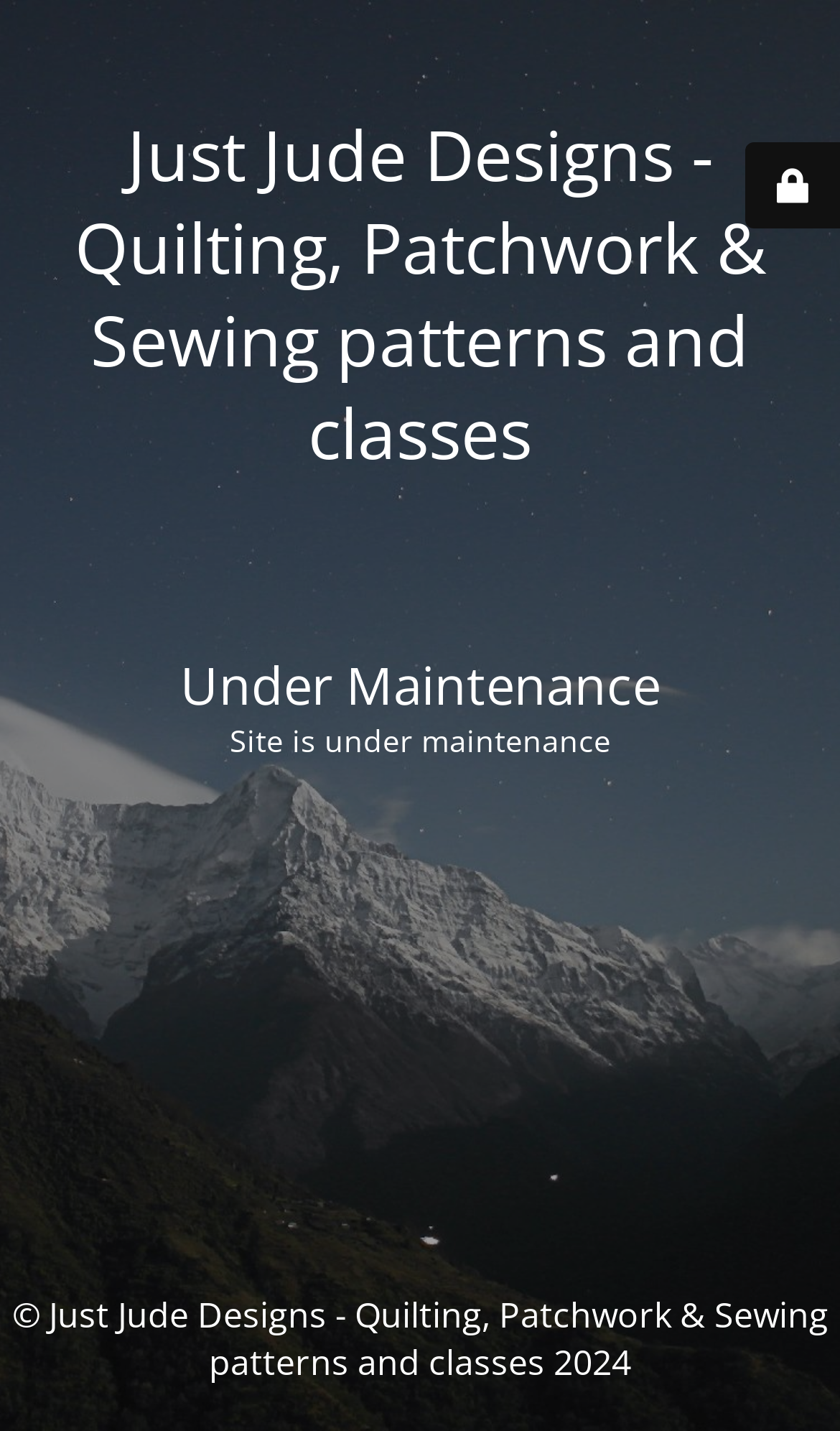Can you locate the main headline on this webpage and provide its text content?

Just Jude Designs - Quilting, Patchwork & Sewing patterns and classes